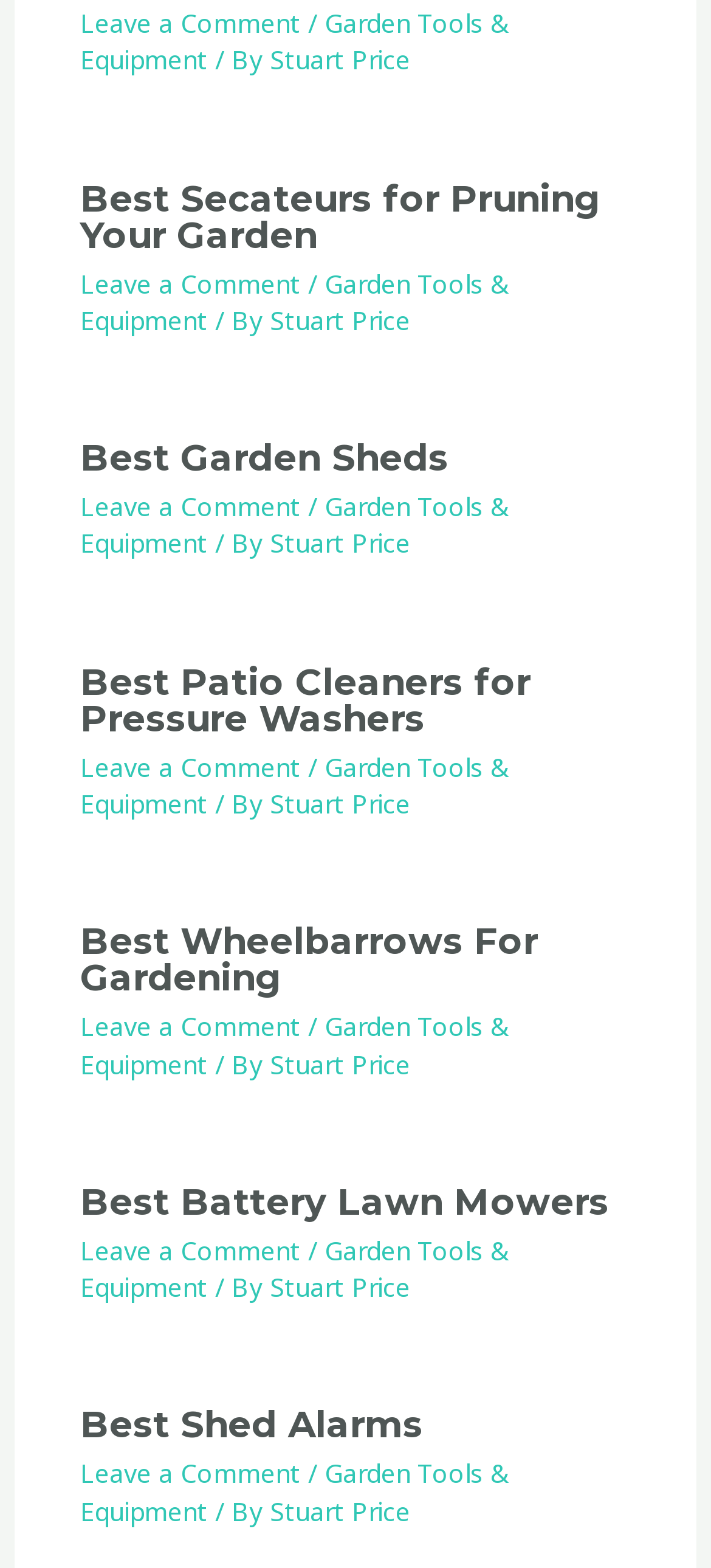Locate the bounding box coordinates of the element I should click to achieve the following instruction: "Click on 'Best Patio Cleaners for Pressure Washers'".

[0.113, 0.421, 0.746, 0.472]